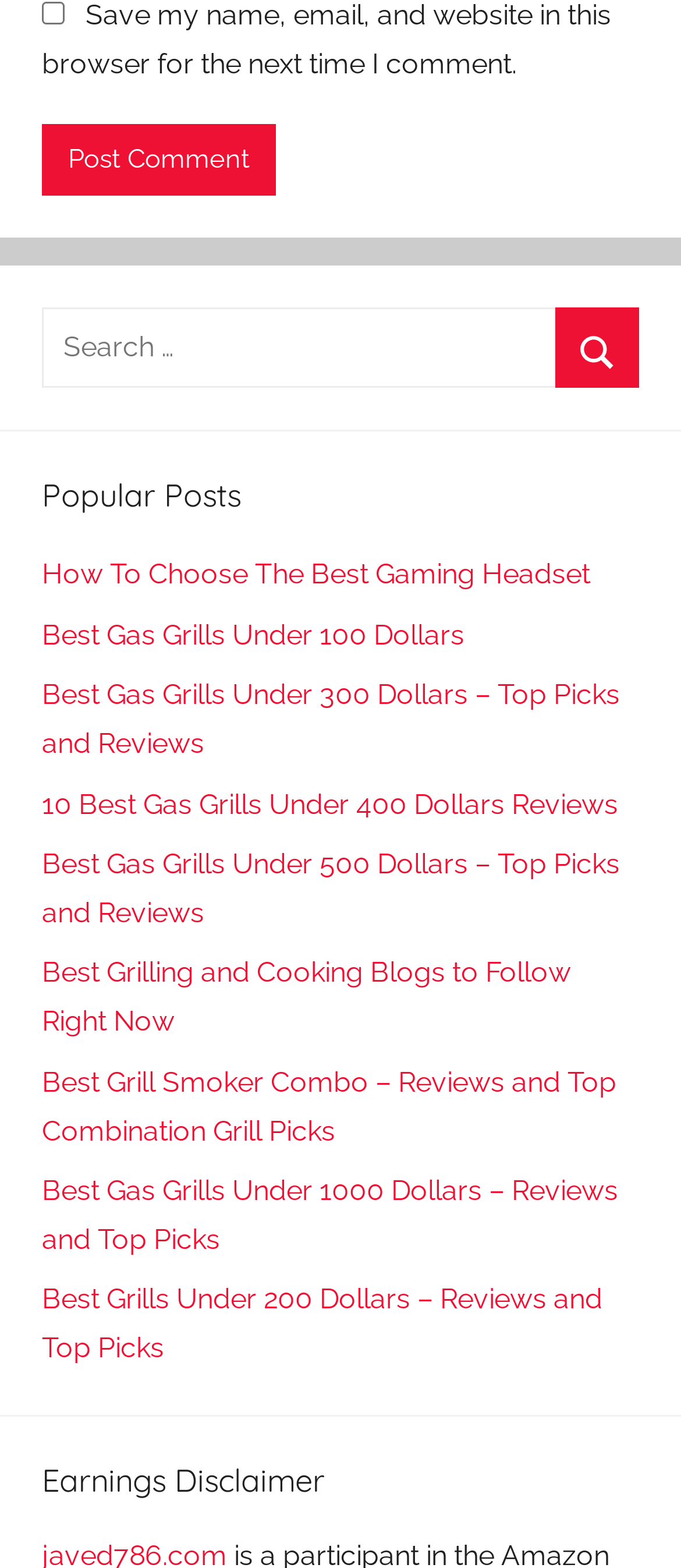Indicate the bounding box coordinates of the element that needs to be clicked to satisfy the following instruction: "Search for something". The coordinates should be four float numbers between 0 and 1, i.e., [left, top, right, bottom].

[0.062, 0.196, 0.938, 0.247]